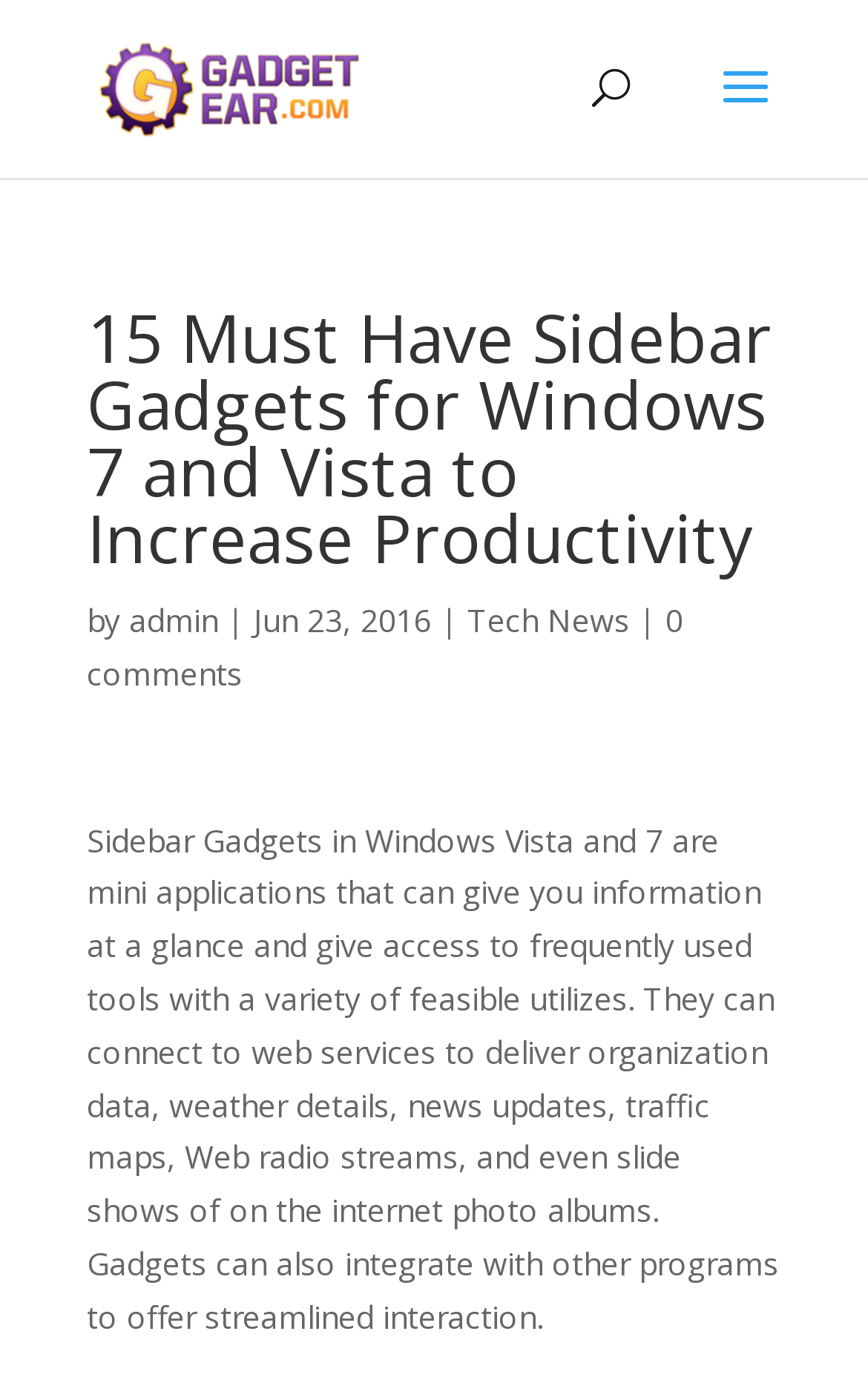Show the bounding box coordinates for the HTML element as described: "Tech News".

[0.538, 0.433, 0.726, 0.464]